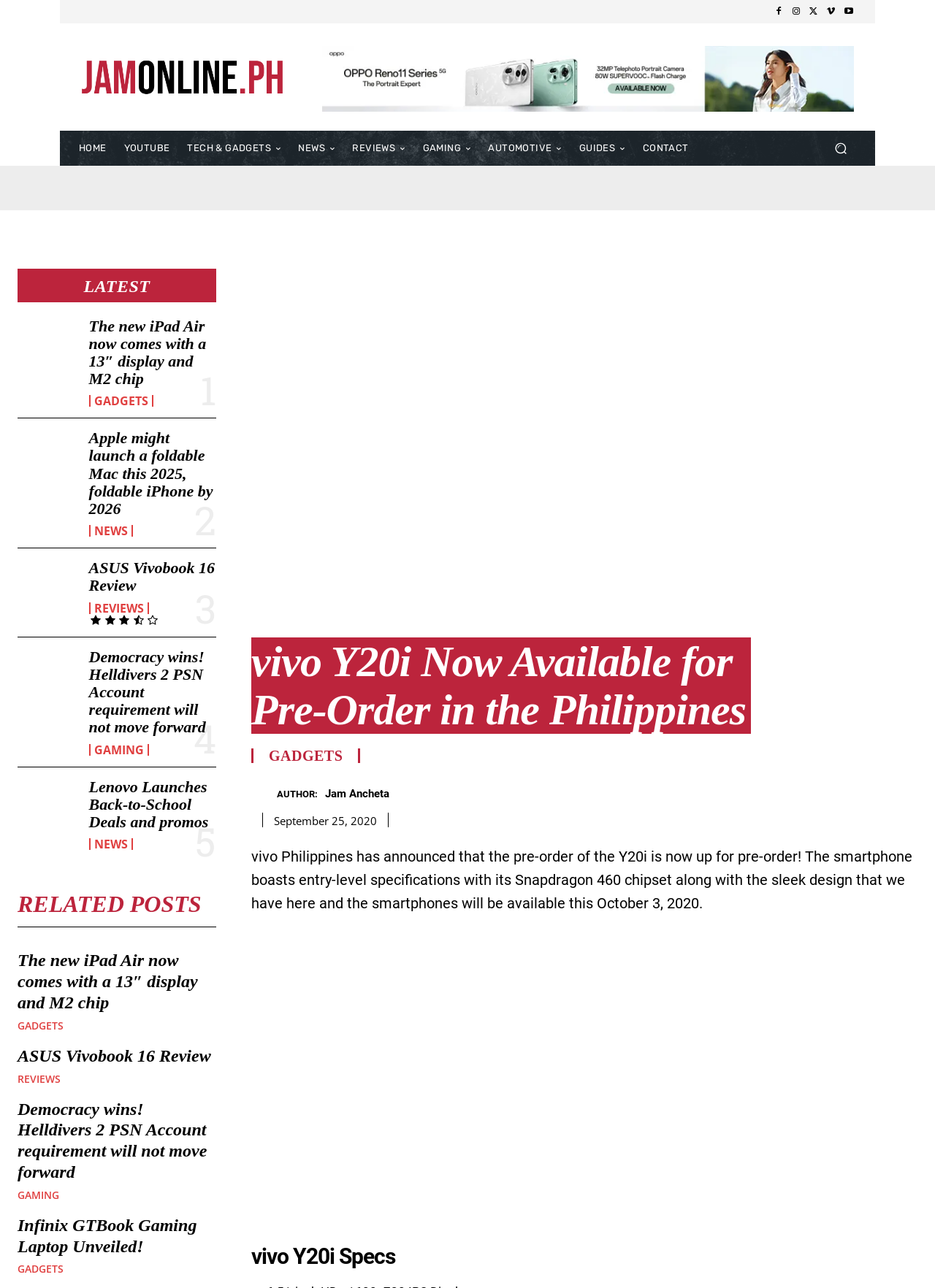Provide the bounding box coordinates for the UI element that is described as: "Infinix GTBook Gaming Laptop Unveiled!".

[0.019, 0.944, 0.21, 0.975]